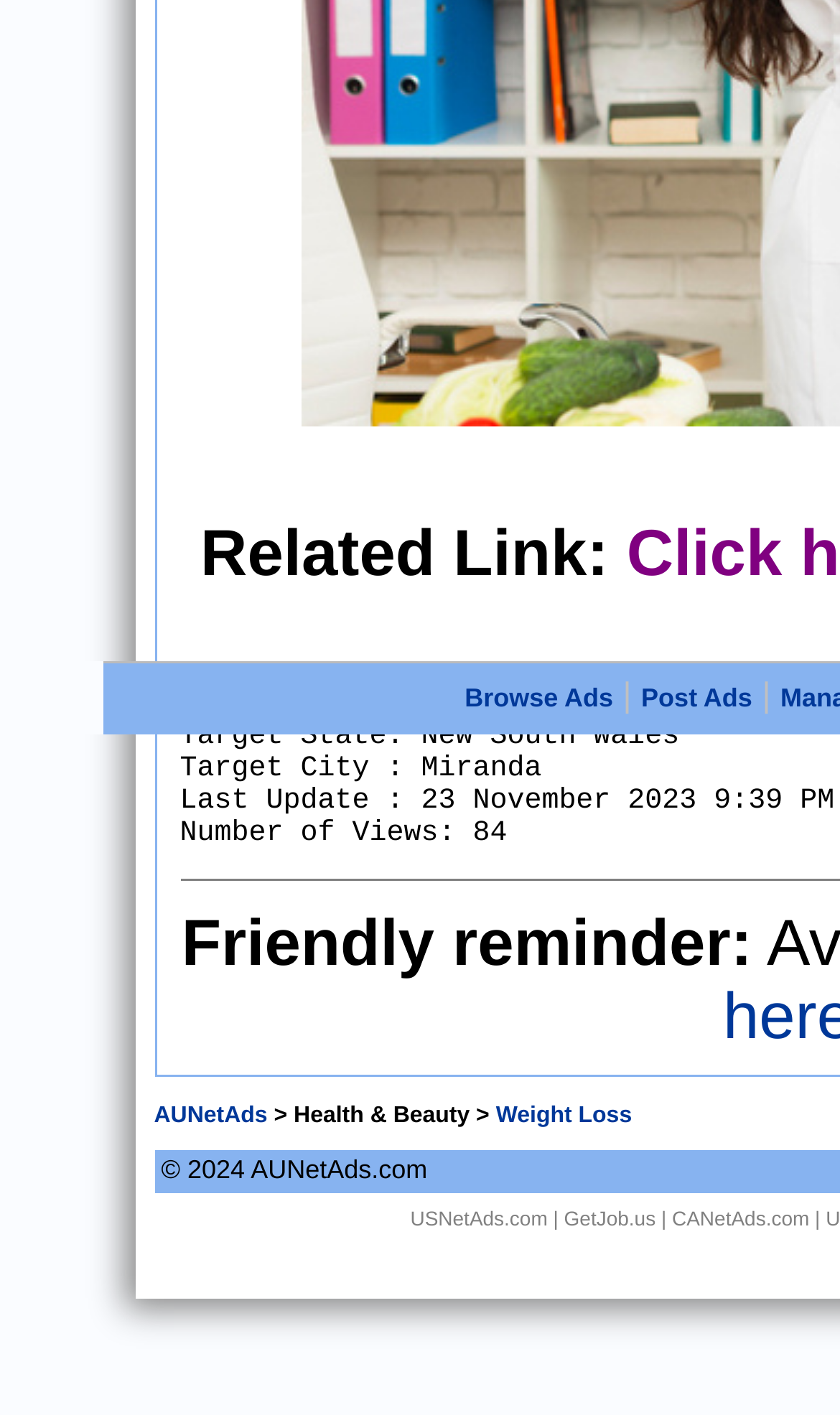Please respond to the question using a single word or phrase:
What are the options to interact with ads?

Browse Ads, Post Ads